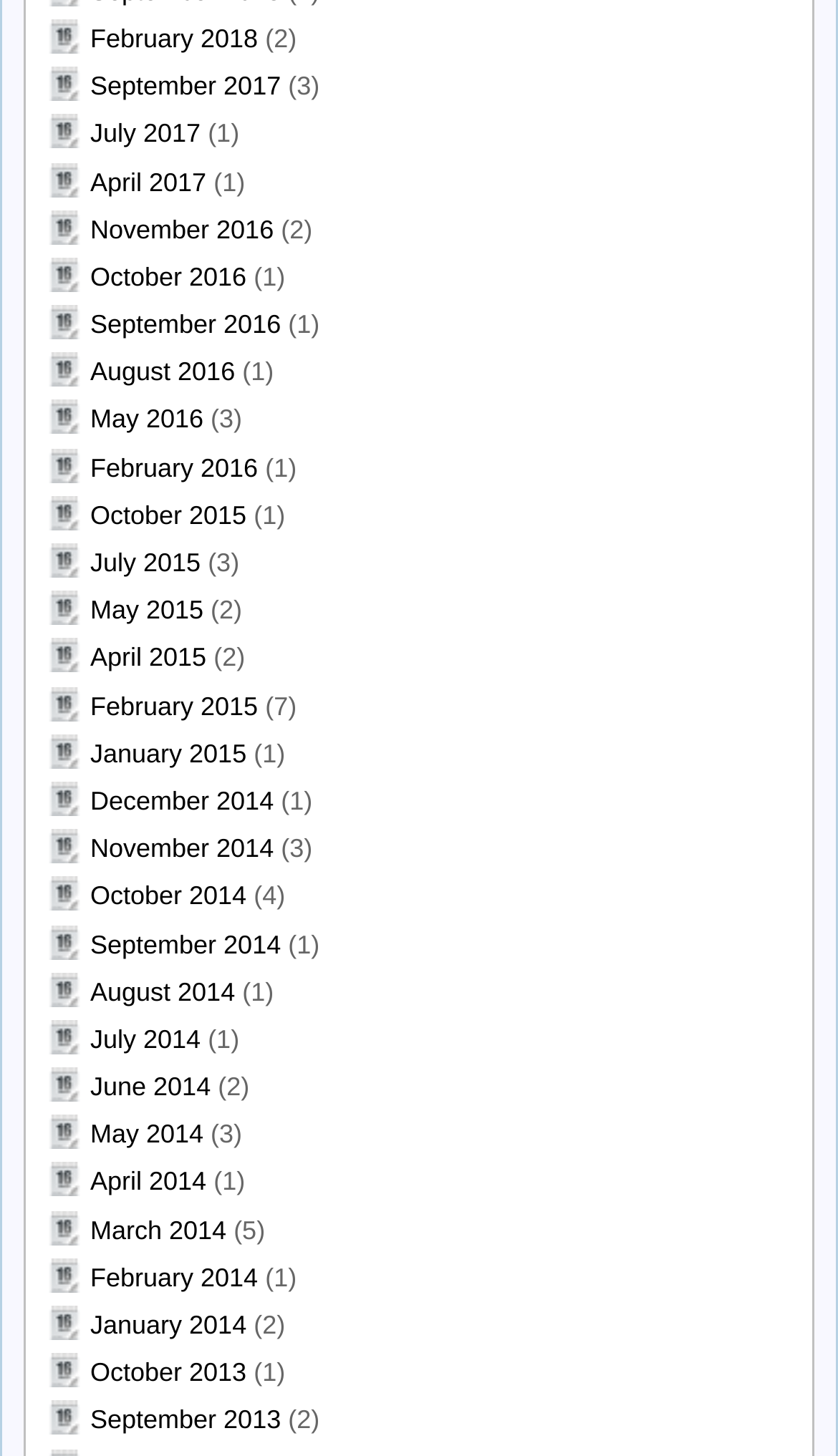What is the month with the most links?
Give a detailed explanation using the information visible in the image.

After analyzing the list of links, I found that the month with the most links is February, with links for the years 2016, 2015, and 2014.